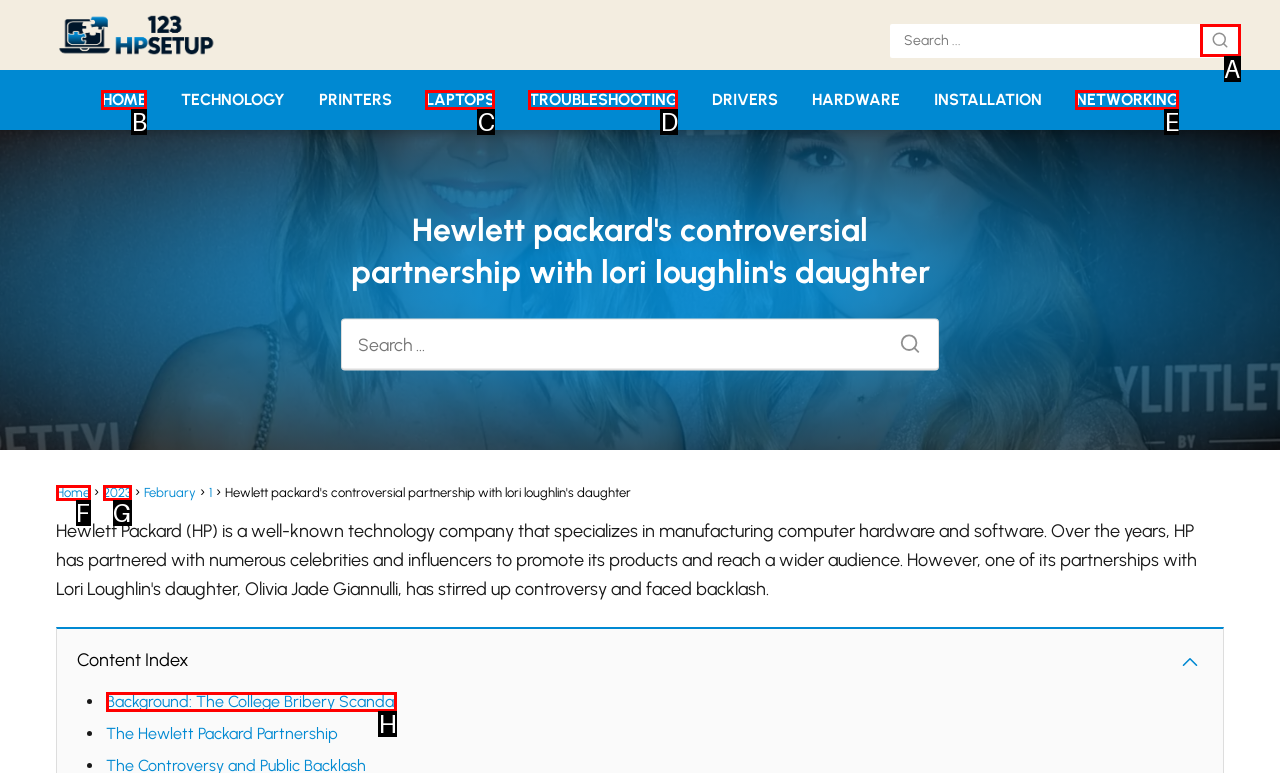Select the letter of the UI element you need to click to complete this task: Read about the Background: The College Bribery Scandal.

H